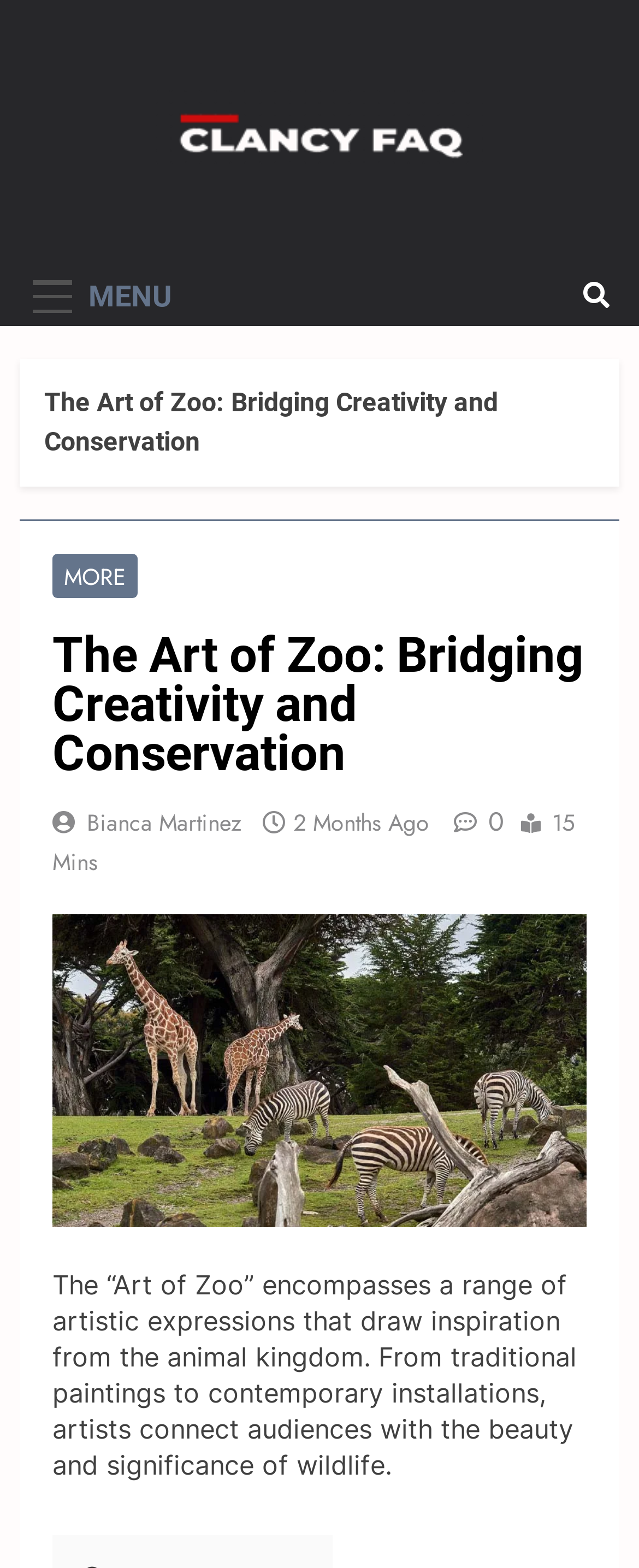How old is the article?
Please give a detailed answer to the question using the information shown in the image.

I found a link element with the text '2 Months Ago' which suggests the age of the article.